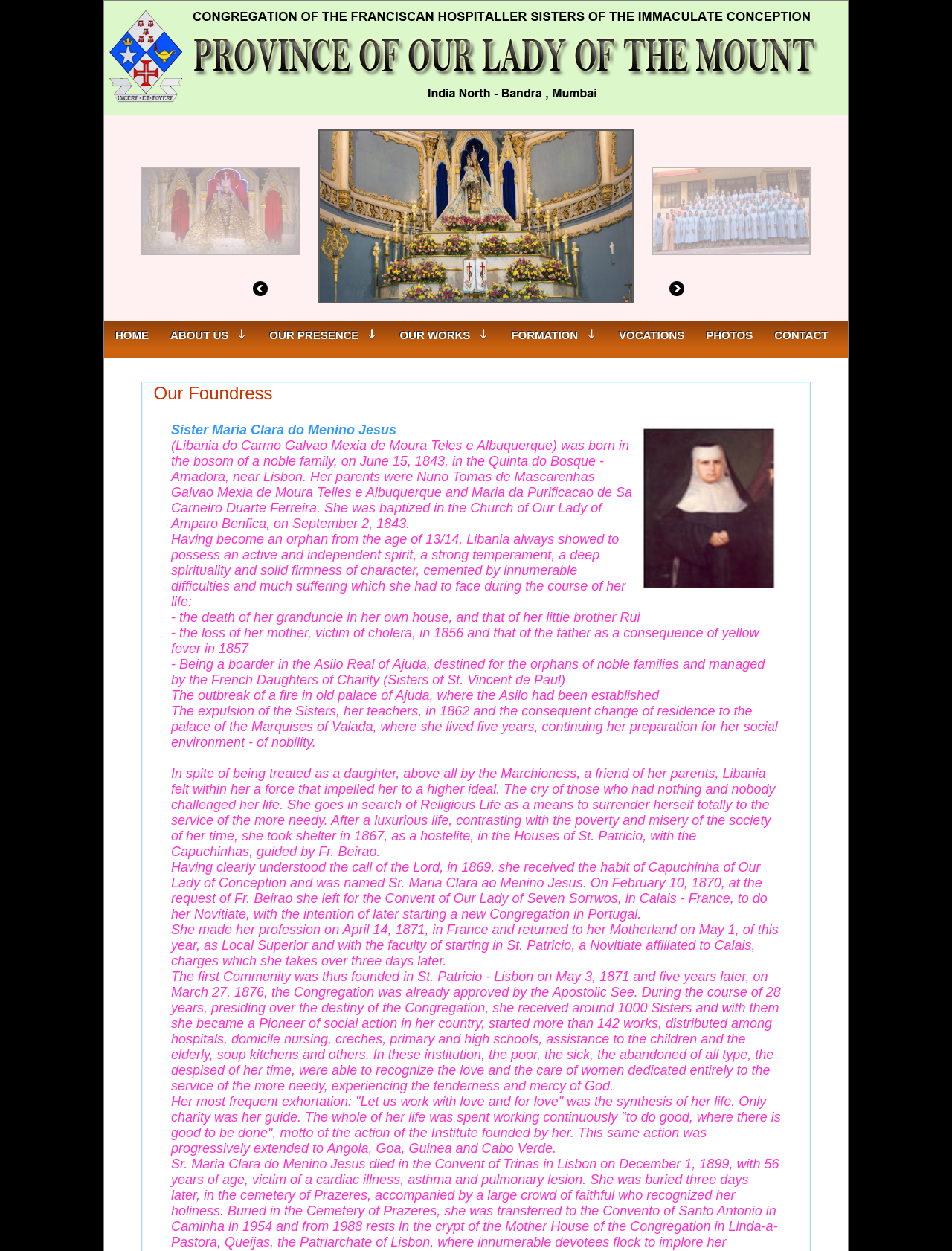Please answer the following query using a single word or phrase: 
How many years did Sister Maria Clara ao Menino Jesus preside over the destiny of the Congregation?

28 years